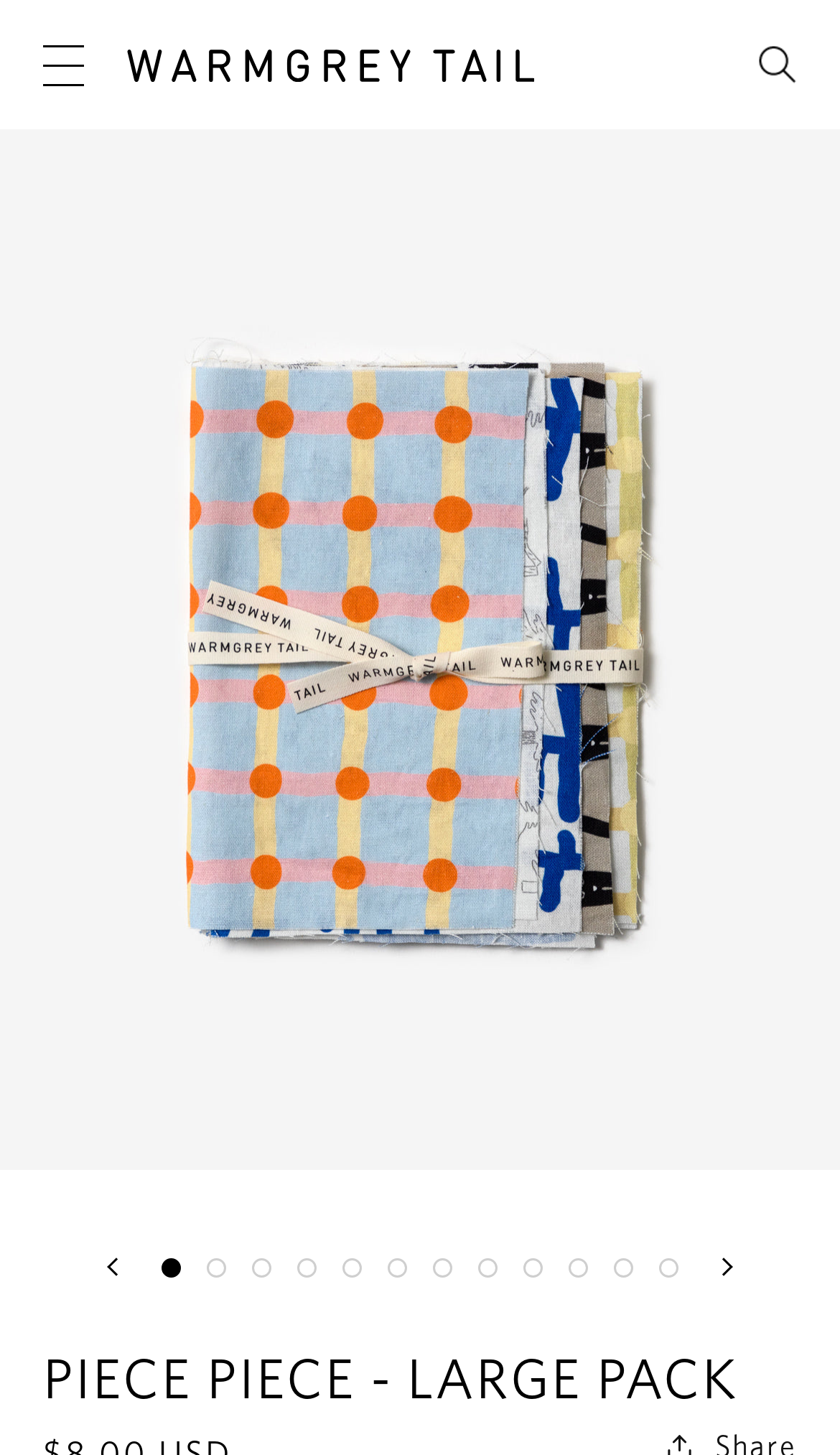Answer the question briefly using a single word or phrase: 
How many pieces of fabric are in a set?

5